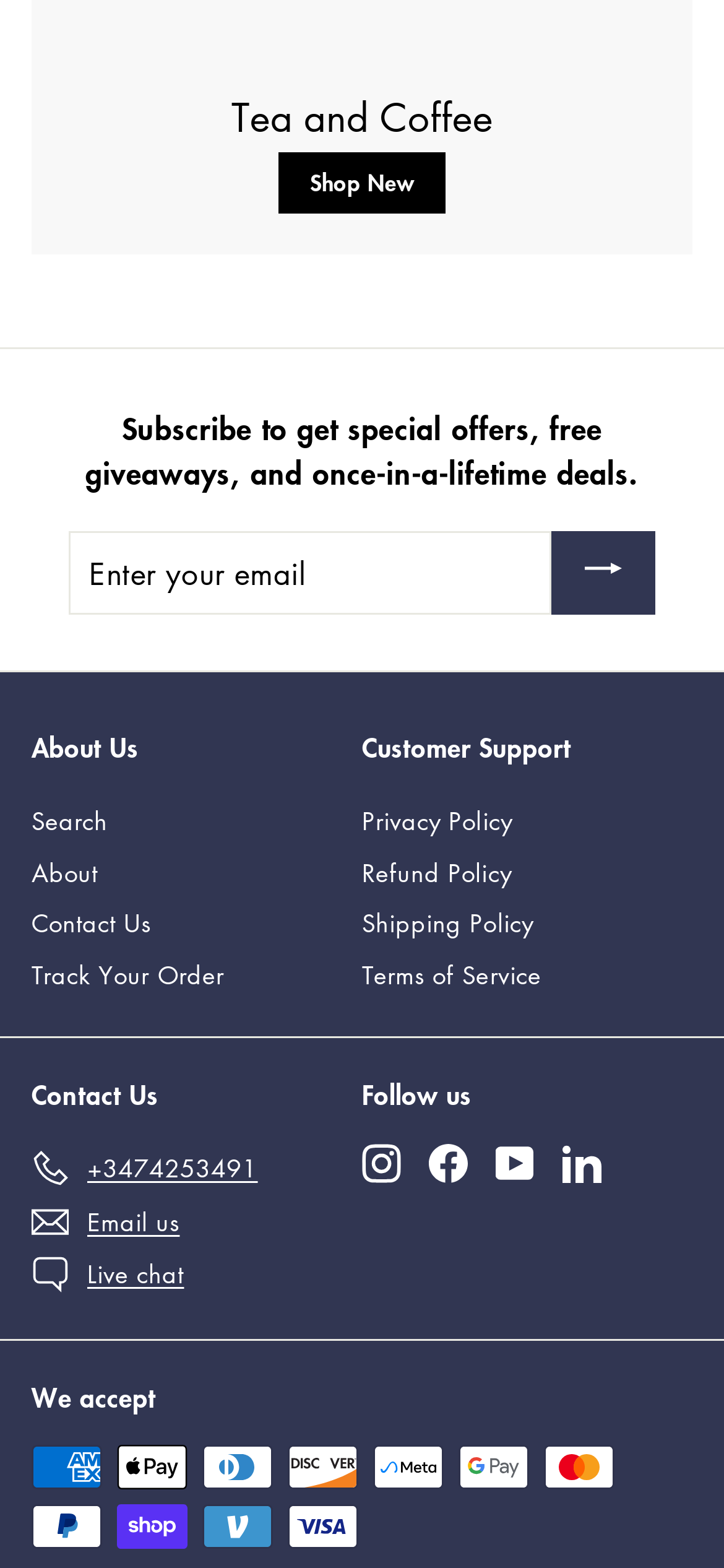What is the purpose of the email textbox?
Please respond to the question with as much detail as possible.

The email textbox is located next to the 'Subscribe' button and has a label 'Enter your email'. This suggests that the user needs to enter their email address to subscribe to special offers, free giveaways, and once-in-a-lifetime deals, as mentioned in the nearby StaticText element.